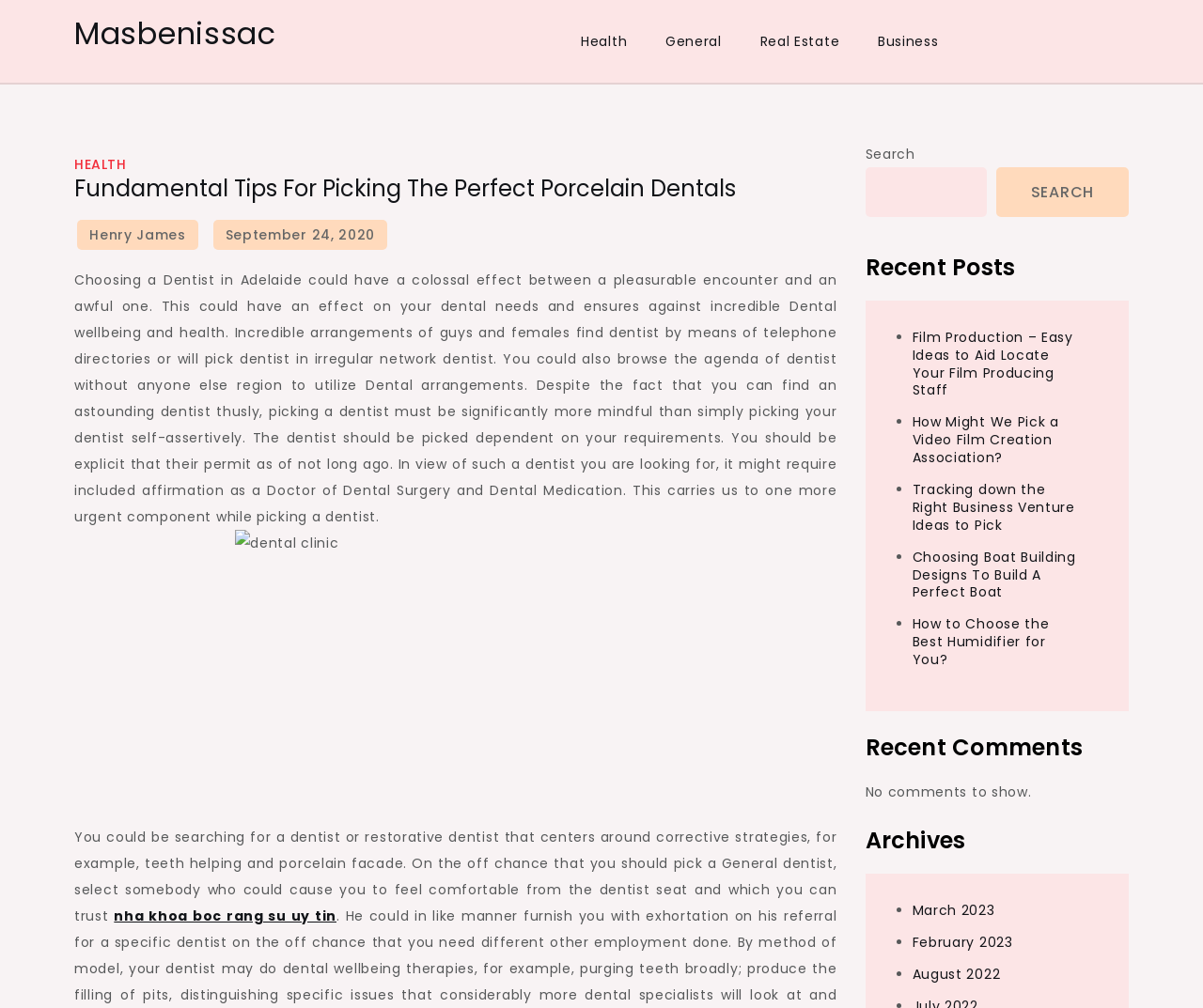Identify the bounding box coordinates for the element that needs to be clicked to fulfill this instruction: "Search for something". Provide the coordinates in the format of four float numbers between 0 and 1: [left, top, right, bottom].

[0.719, 0.166, 0.82, 0.215]